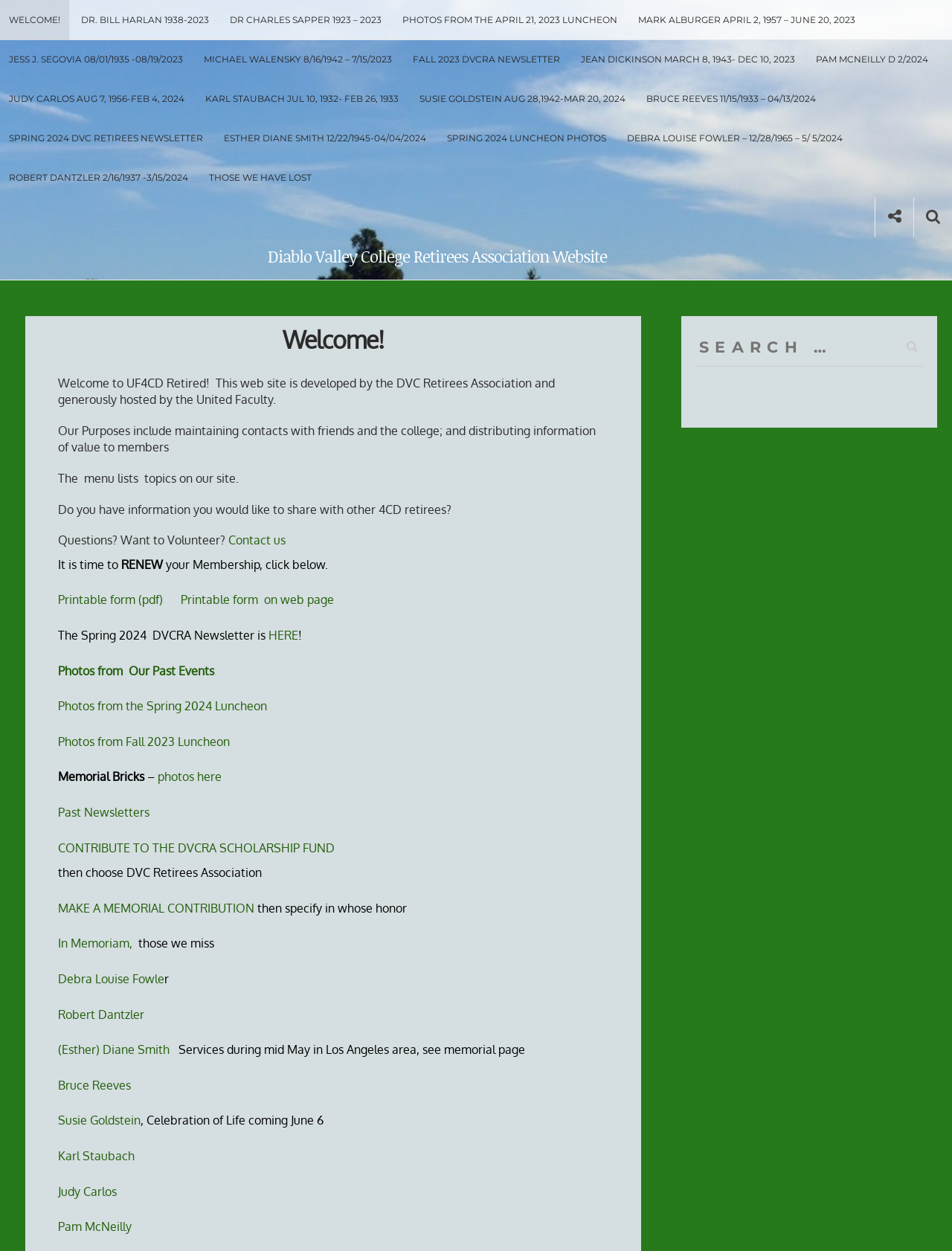Identify the bounding box coordinates of the region that needs to be clicked to carry out this instruction: "Click WELCOME!". Provide these coordinates as four float numbers ranging from 0 to 1, i.e., [left, top, right, bottom].

[0.0, 0.0, 0.073, 0.032]